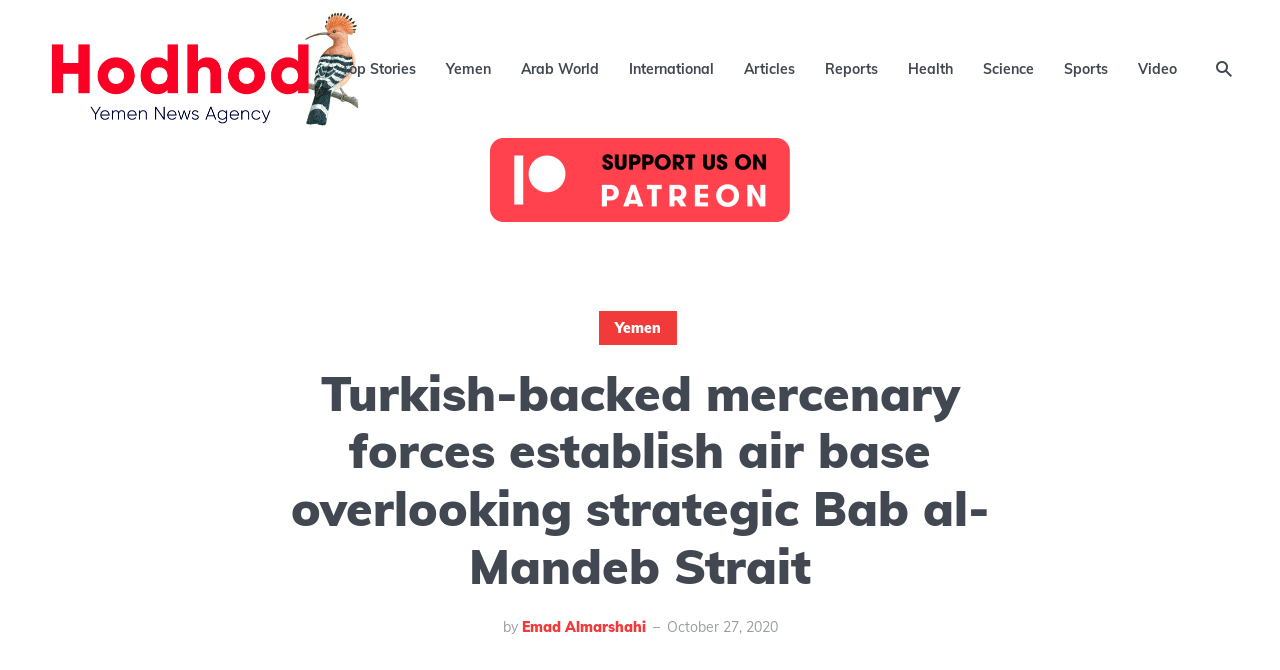How many categories are available in the top menu?
Please utilize the information in the image to give a detailed response to the question.

The top menu has links to different categories, including 'Top Stories', 'Yemen', 'Arab World', 'International', 'Articles', 'Reports', 'Health', 'Science', and 'Sports'. Counting these links, there are 9 categories available in the top menu.